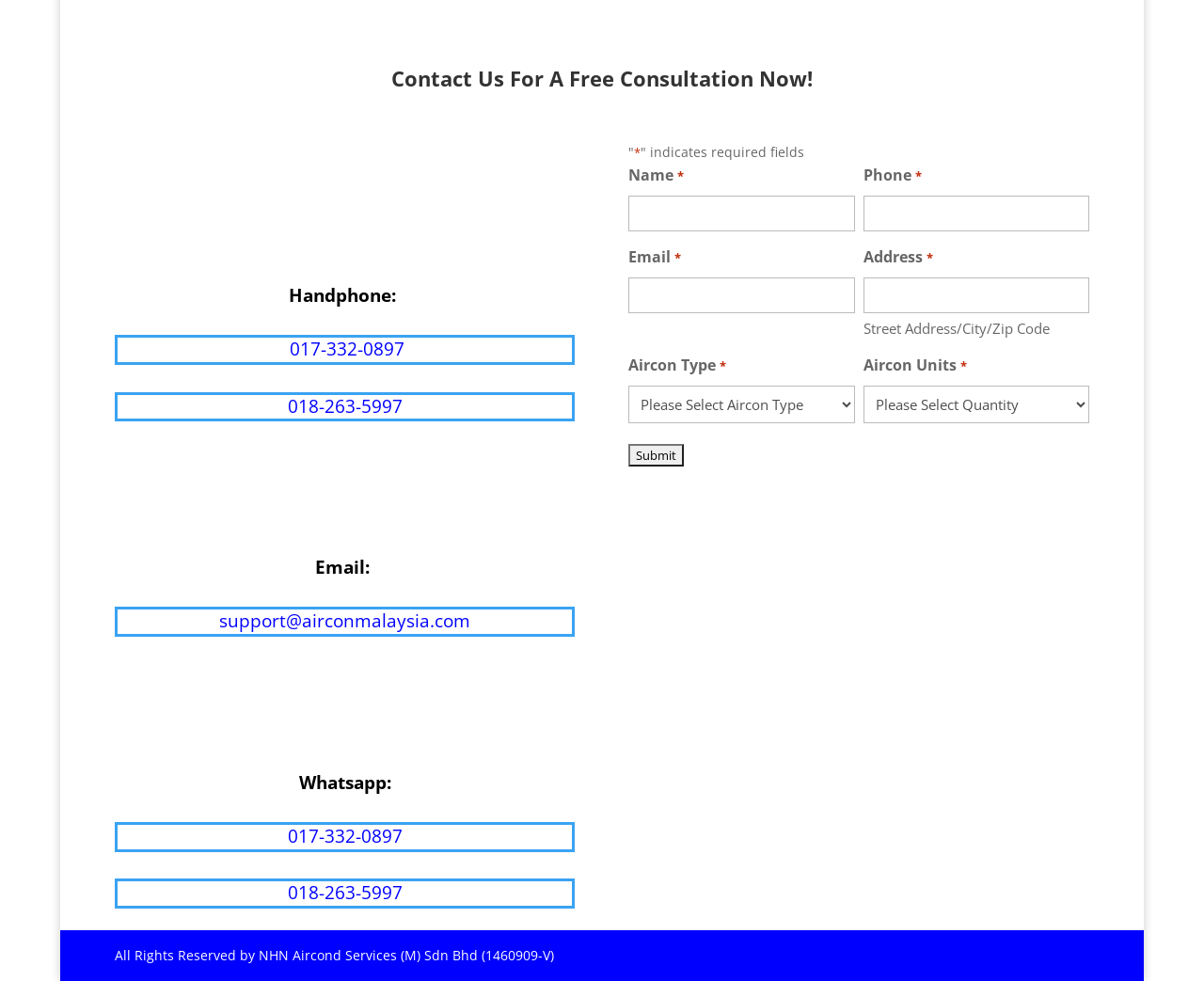Bounding box coordinates should be in the format (top-left x, top-left y, bottom-right x, bottom-right y) and all values should be floating point numbers between 0 and 1. Determine the bounding box coordinate for the UI element described as: parent_node: Street Address/City/Zip Code name="input_5.1"

[0.717, 0.282, 0.905, 0.319]